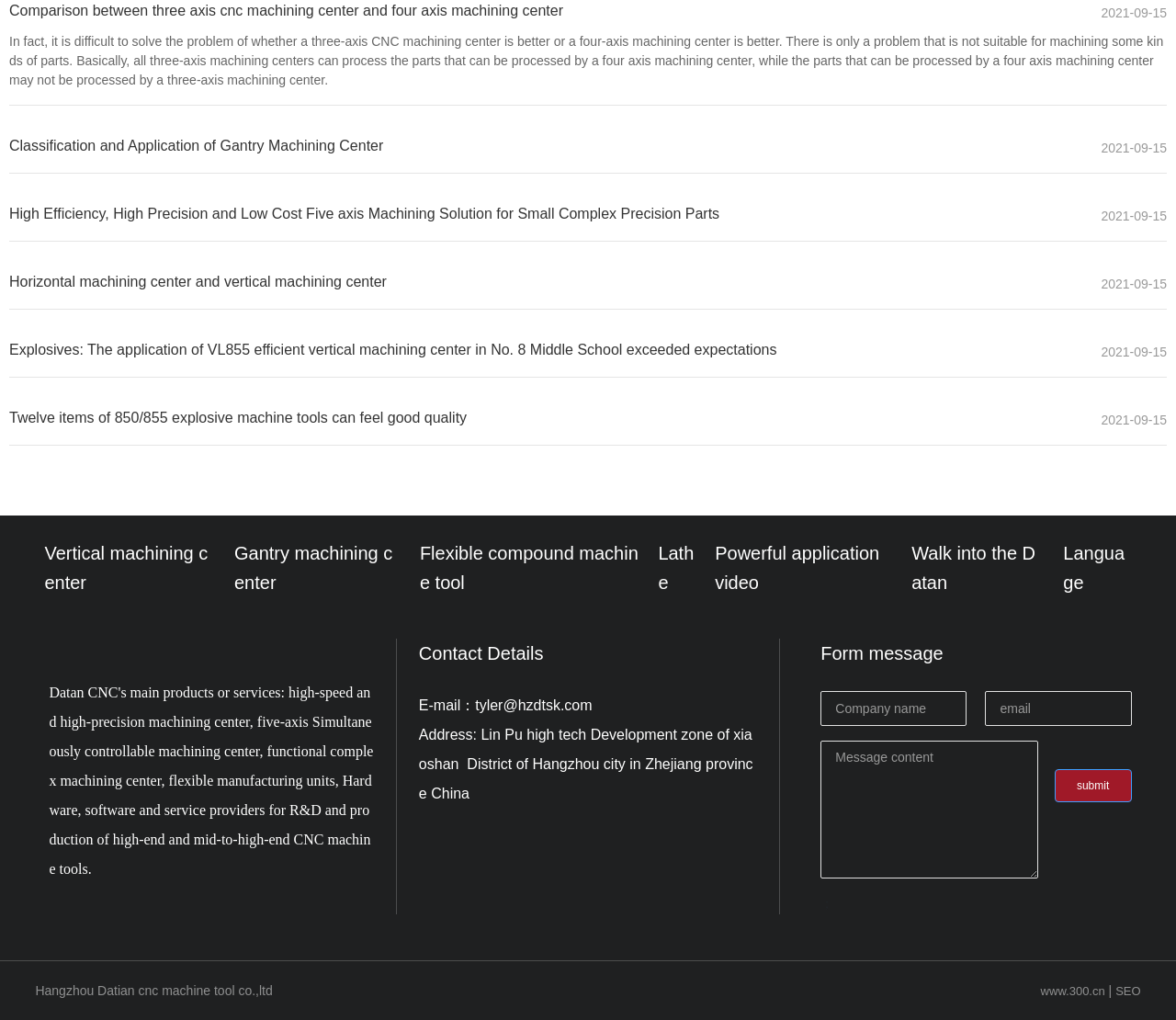Based on the element description, predict the bounding box coordinates (top-left x, top-left y, bottom-right x, bottom-right y) for the UI element in the screenshot: name="text" placeholder="Company name"

[0.698, 0.678, 0.822, 0.712]